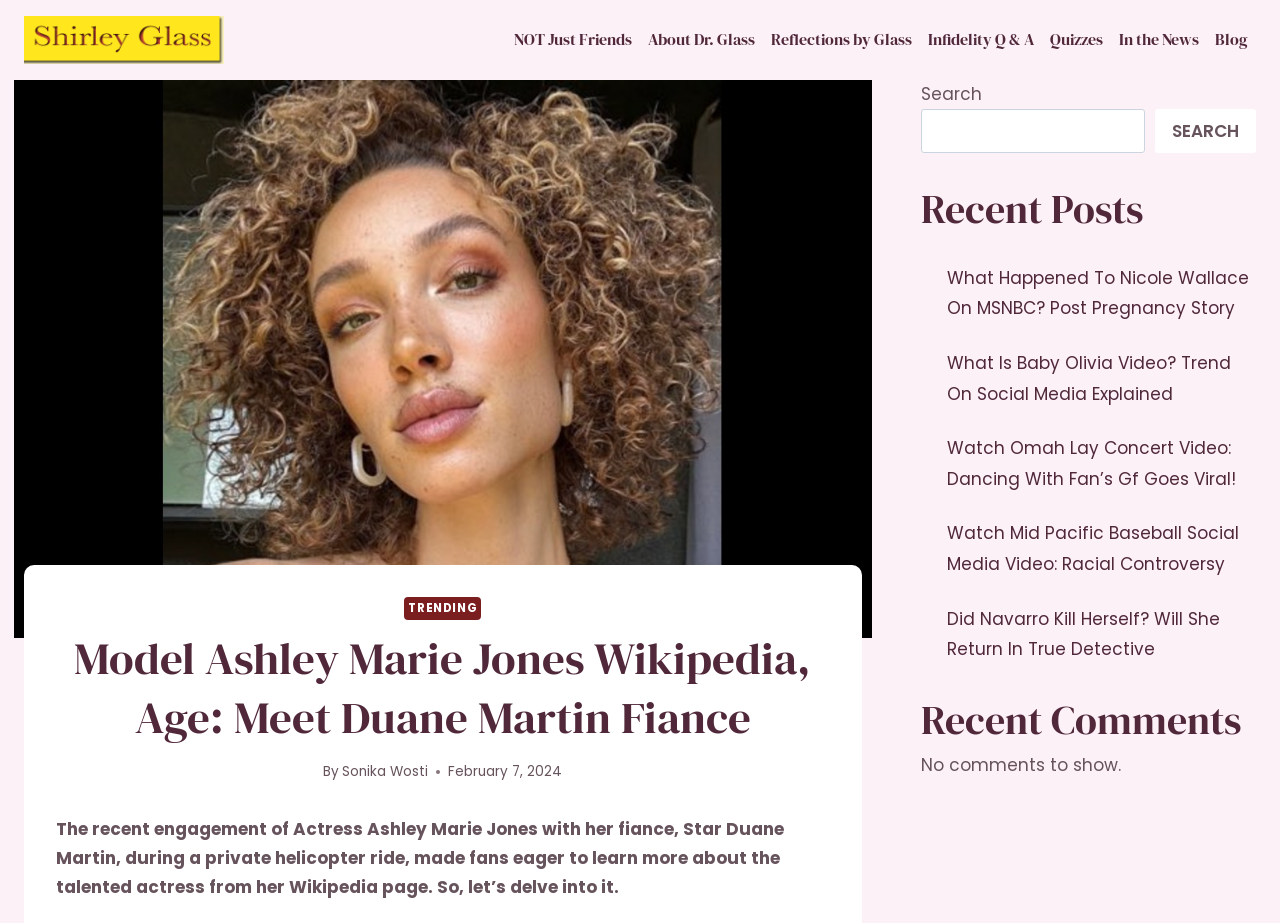Extract the primary header of the webpage and generate its text.

Model Ashley Marie Jones Wikipedia, Age: Meet Duane Martin Fiance